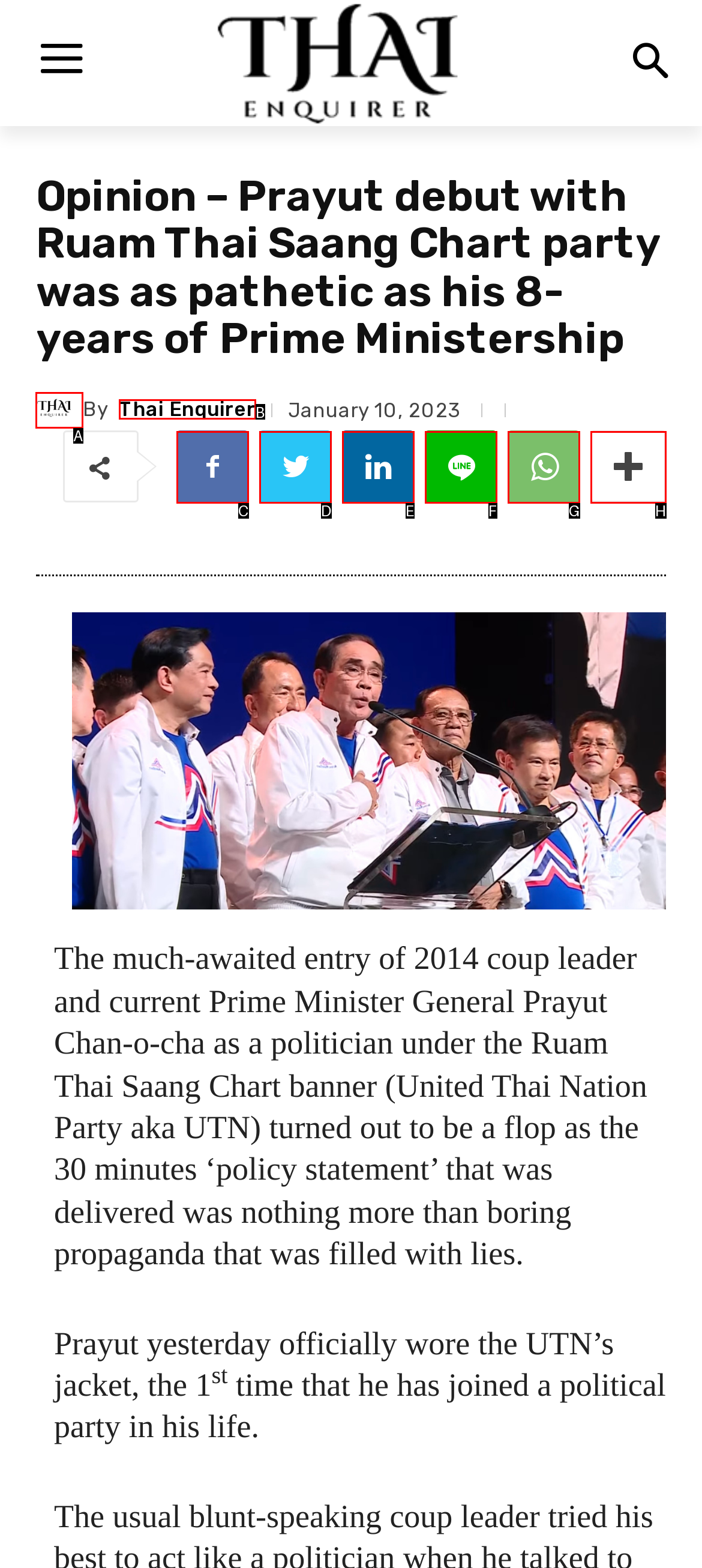Select the HTML element that needs to be clicked to perform the task: Visit Thai Enquirer website. Reply with the letter of the chosen option.

A